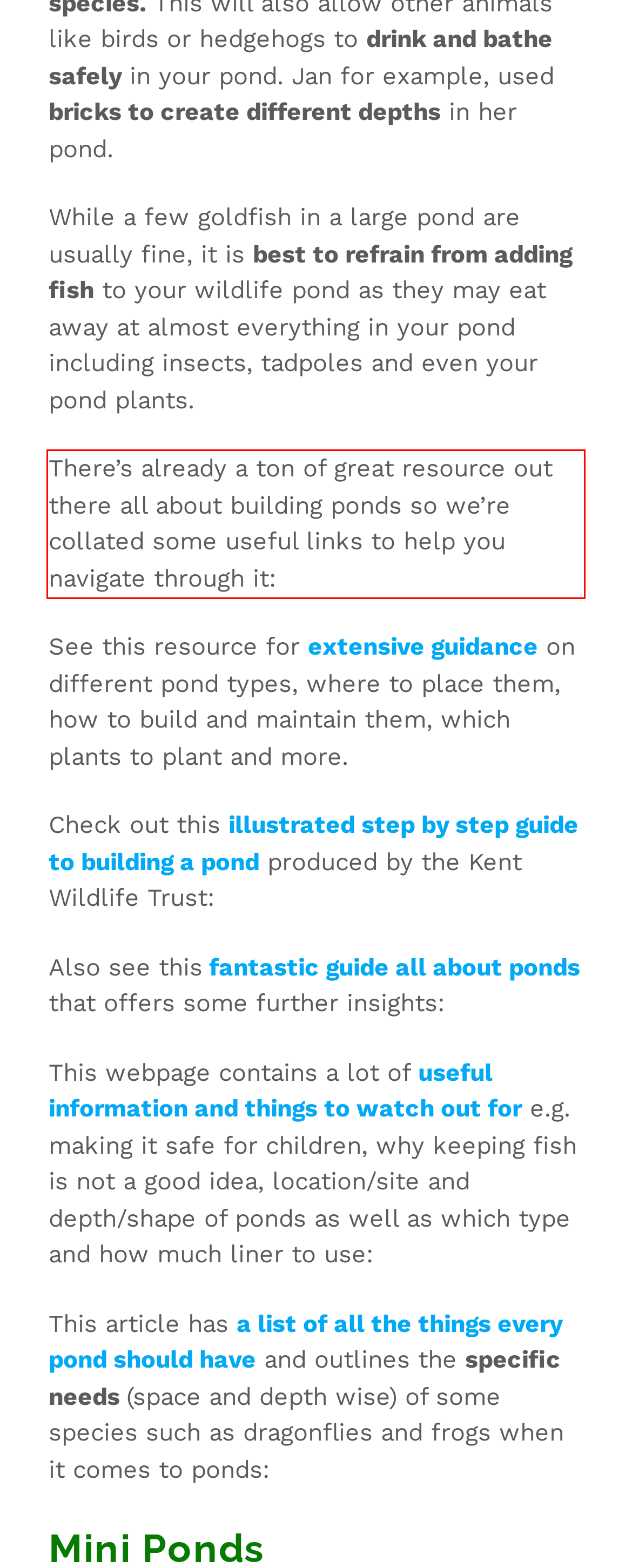There is a UI element on the webpage screenshot marked by a red bounding box. Extract and generate the text content from within this red box.

There’s already a ton of great resource out there all about building ponds so we’re collated some useful links to help you navigate through it: